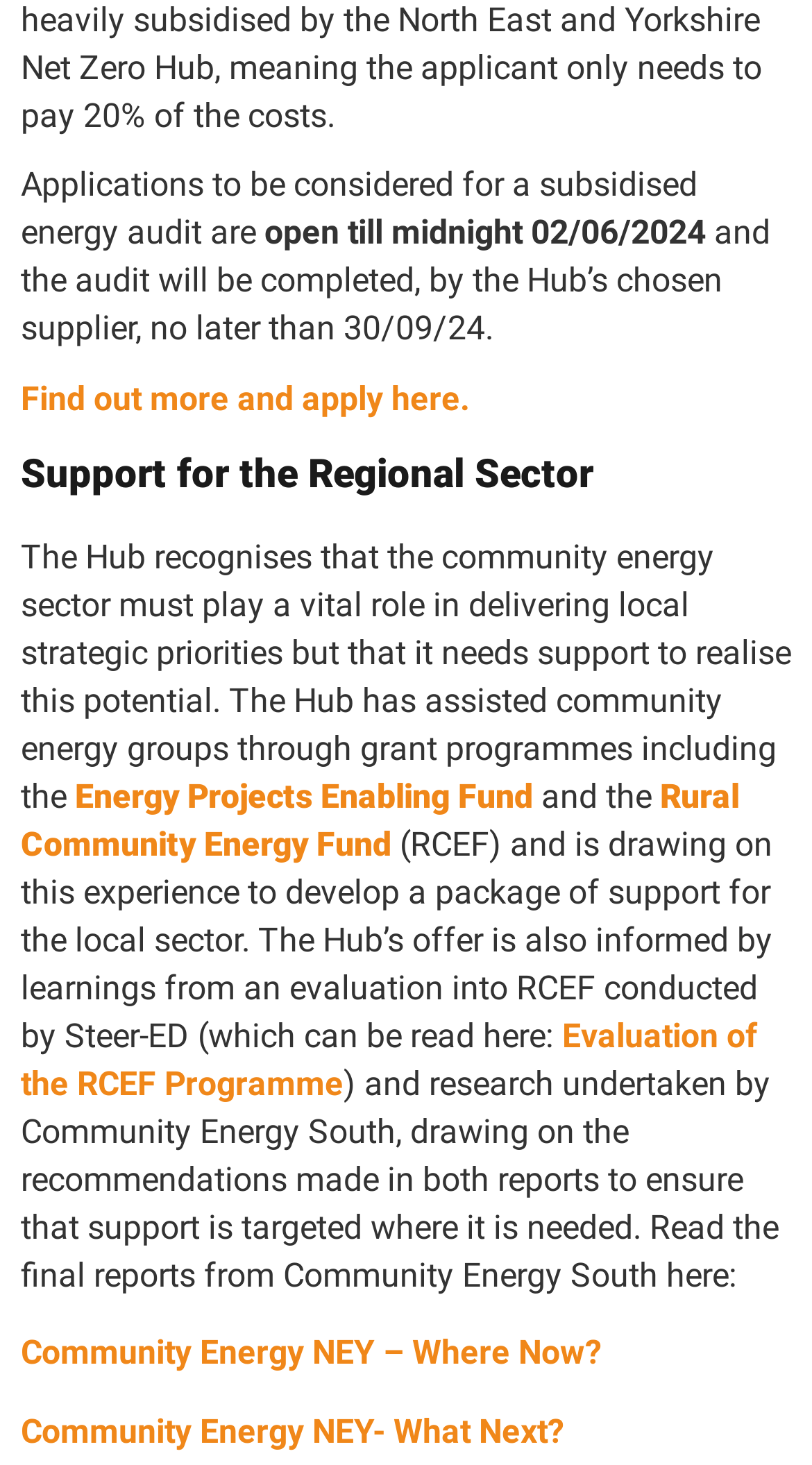How many grant programmes are mentioned?
Refer to the image and answer the question using a single word or phrase.

2